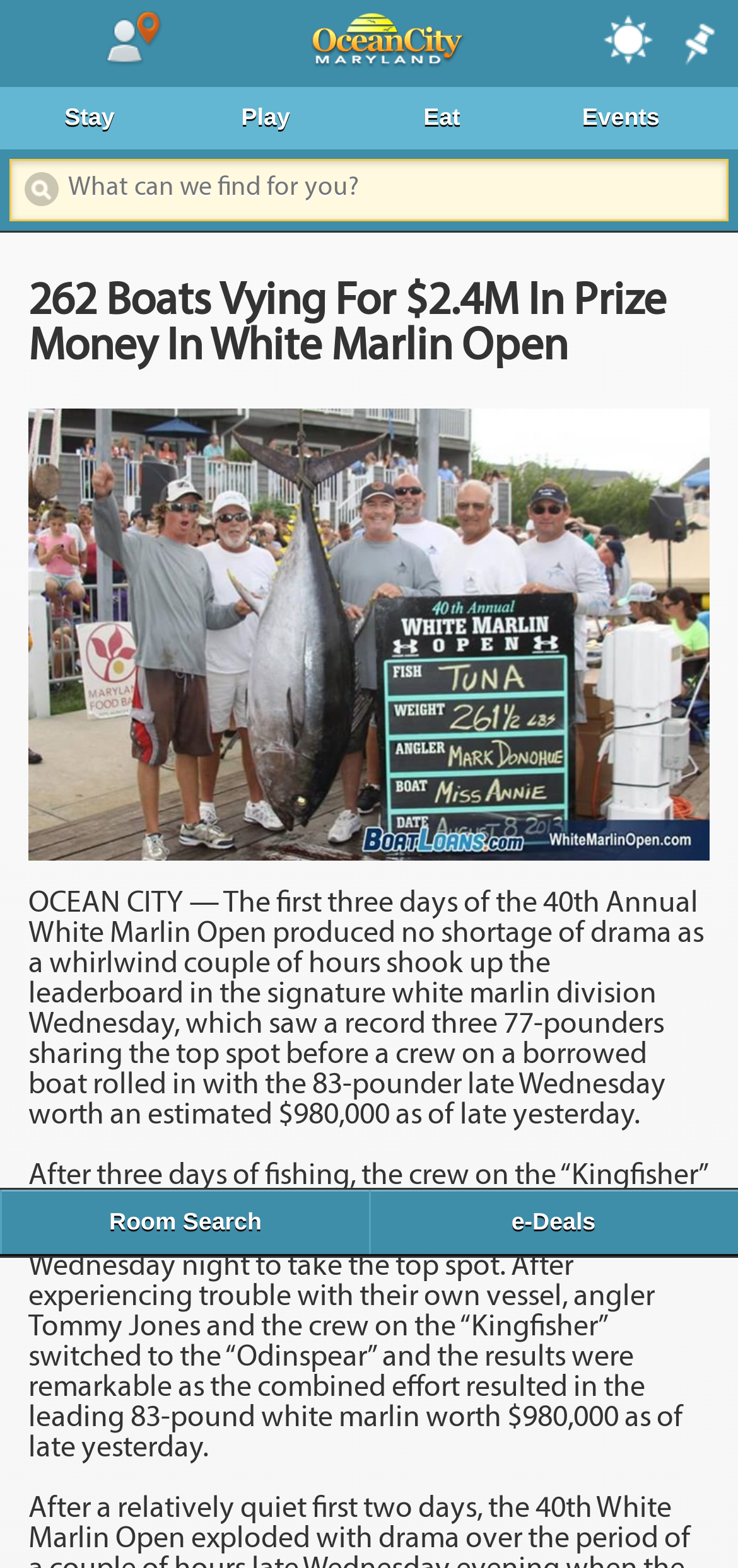Extract the bounding box coordinates for the UI element described by the text: "Events Calendar". The coordinates should be in the form of [left, top, right, bottom] with values between 0 and 1.

[0.038, 0.173, 0.179, 0.222]